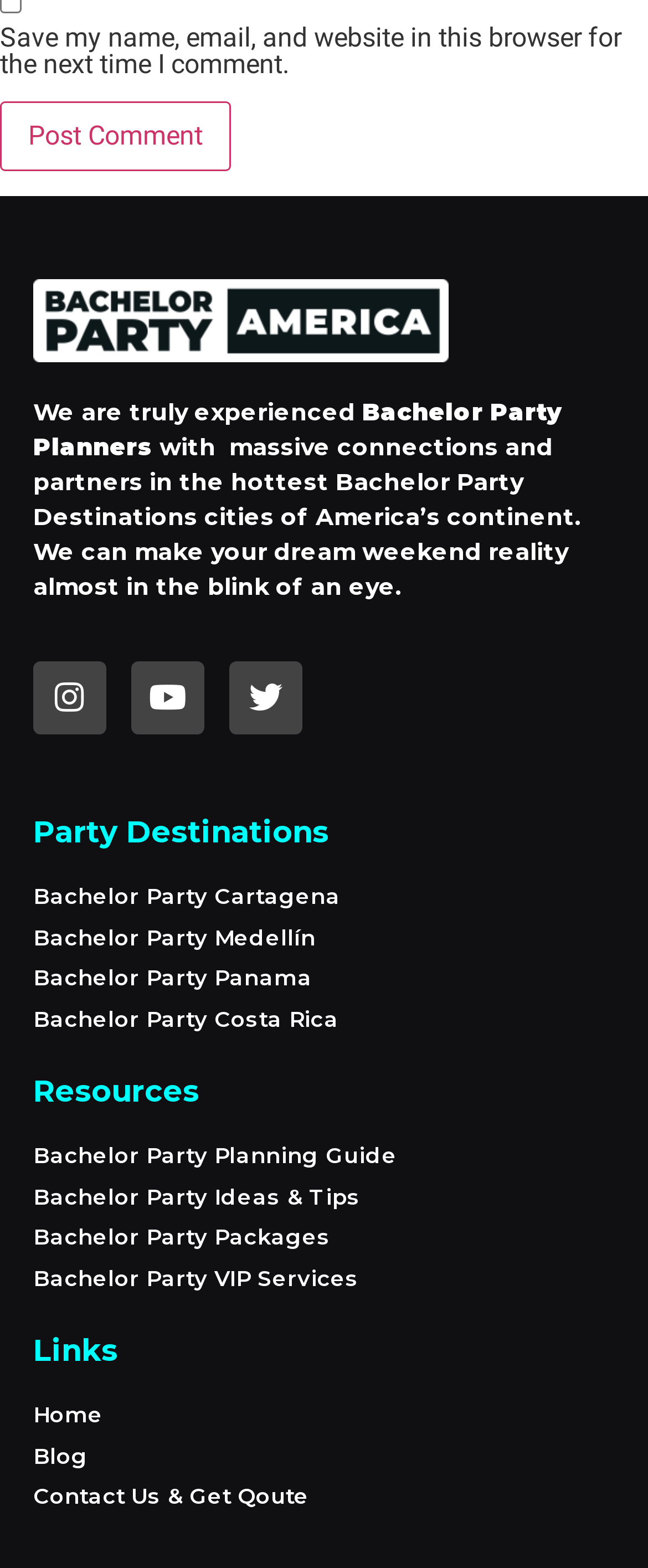Using details from the image, please answer the following question comprehensively:
What is the name of the company?

The company name can be found in the StaticText element with the text 'Bachelor Party Planners' which is located at the top of the webpage, below the logo.